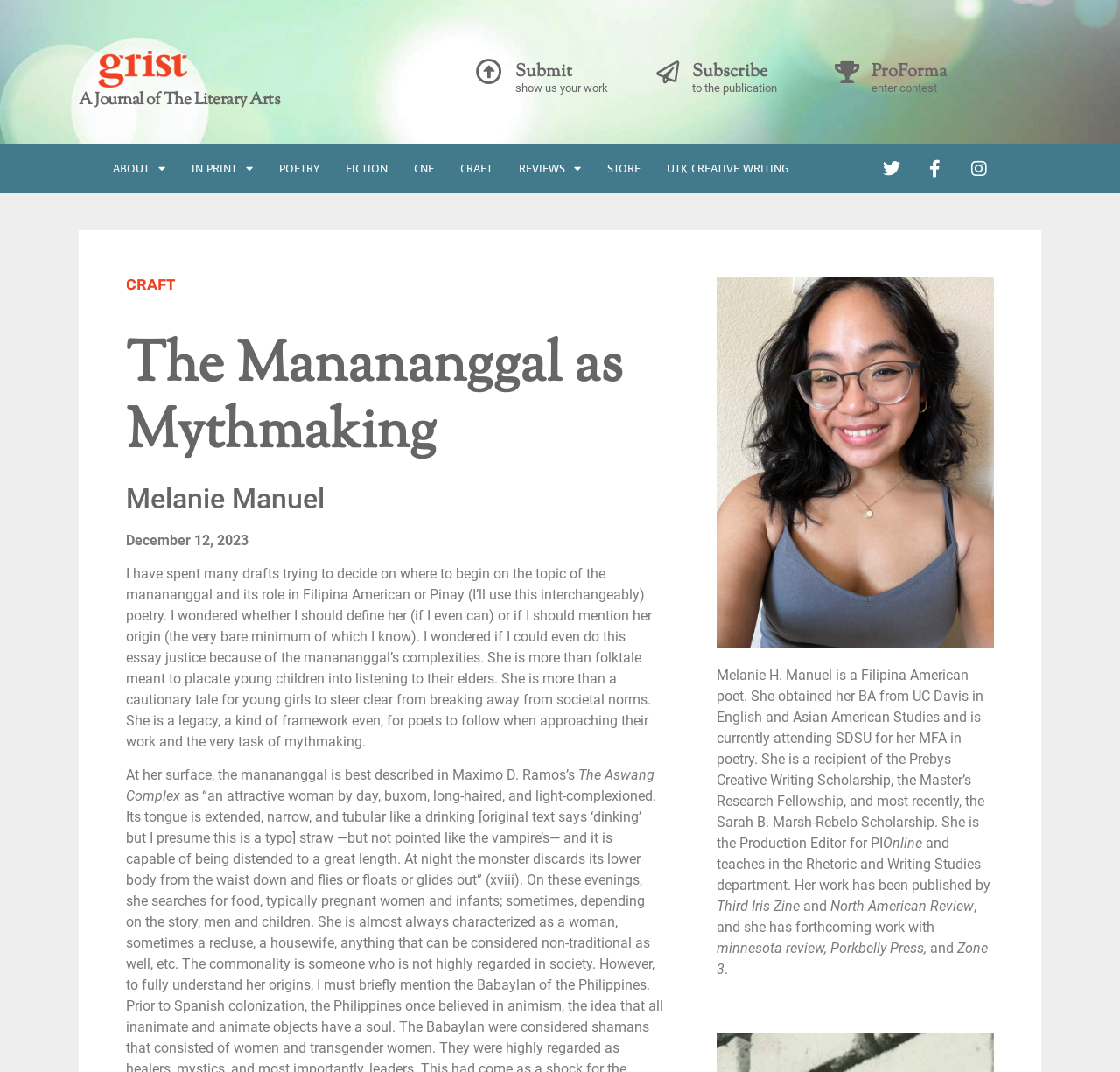What is the author's current educational pursuit?
Look at the screenshot and respond with a single word or phrase.

MFA in poetry